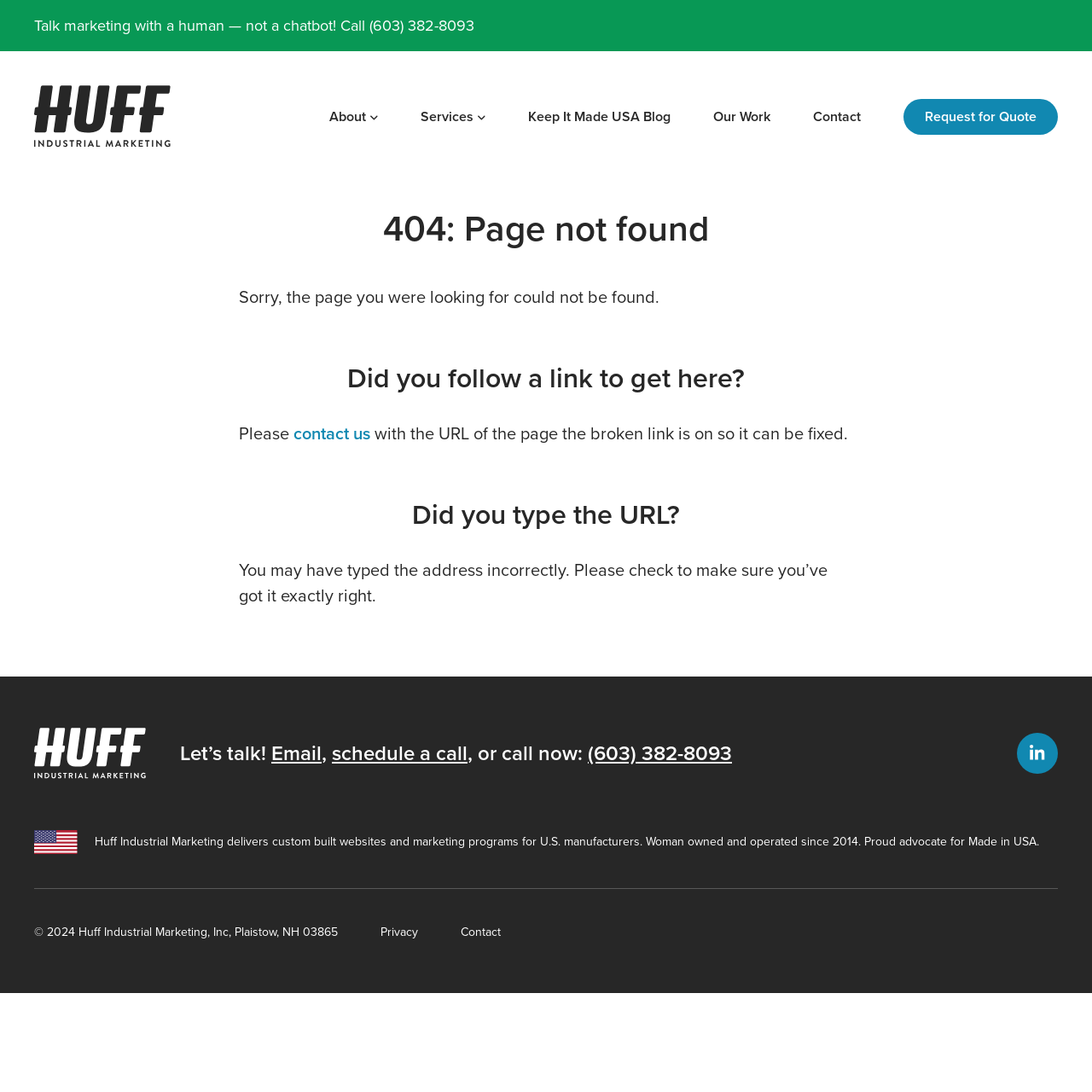Find and specify the bounding box coordinates that correspond to the clickable region for the instruction: "Contact us".

[0.269, 0.385, 0.339, 0.409]